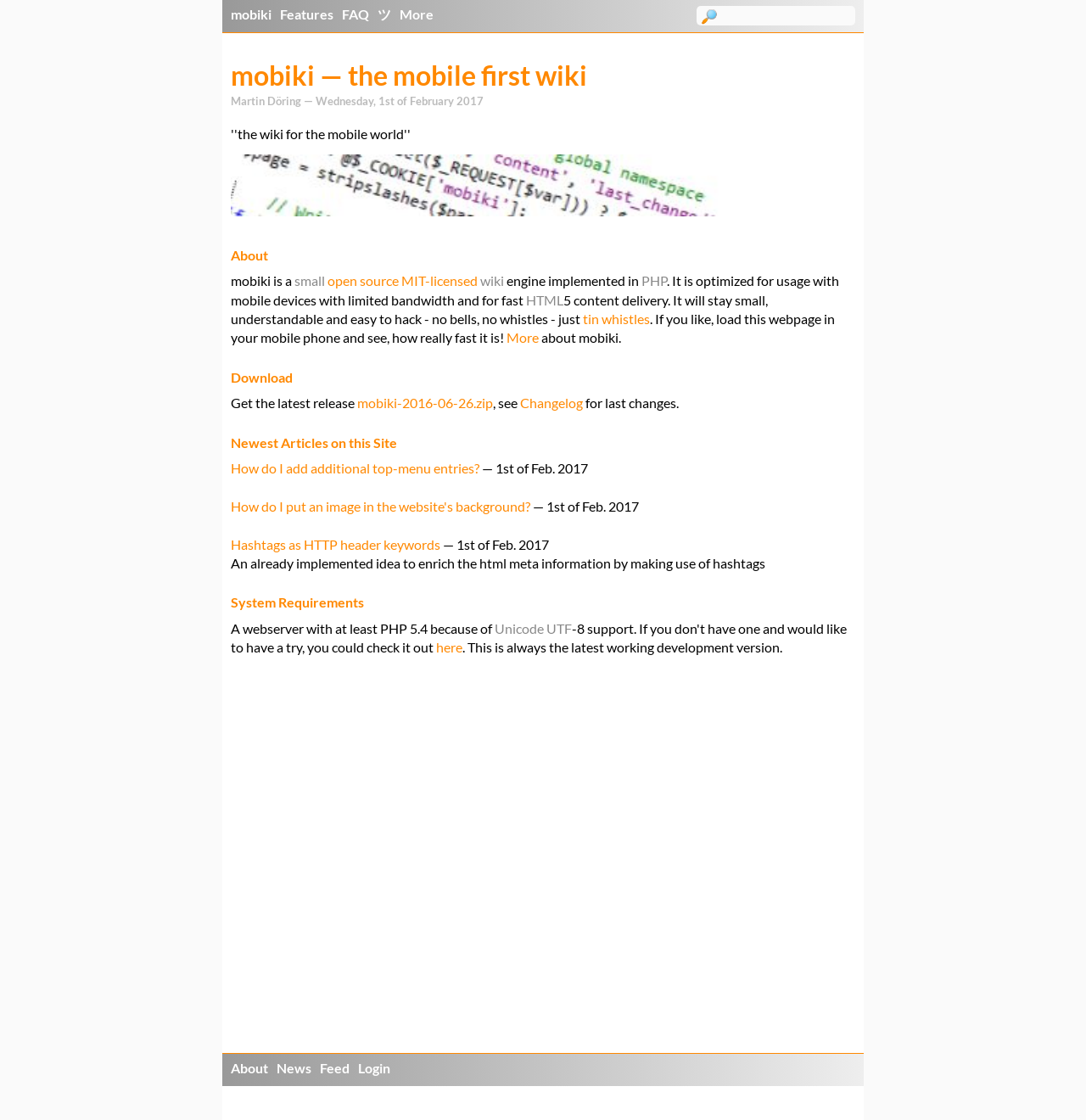Find and specify the bounding box coordinates that correspond to the clickable region for the instruction: "click mobiki link".

[0.209, 0.004, 0.254, 0.021]